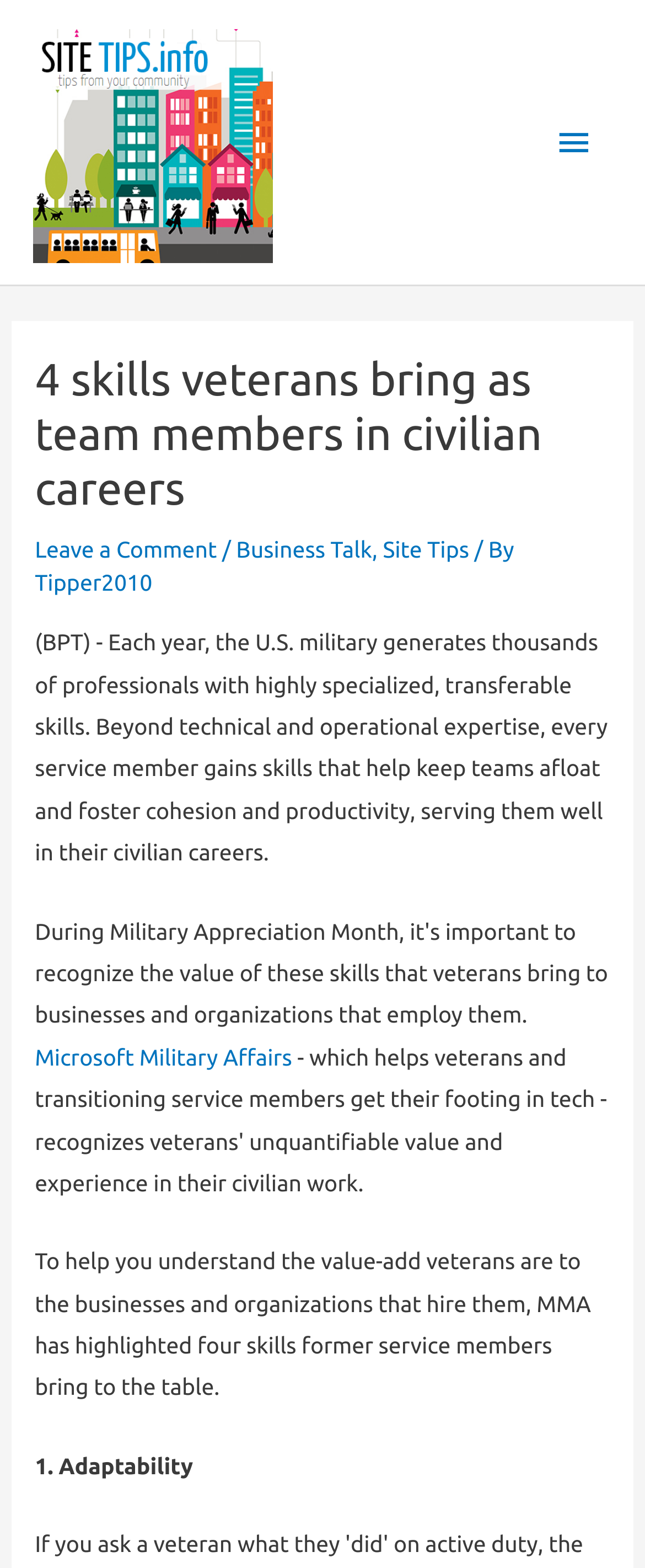Using the provided description: "FAQ", find the bounding box coordinates of the corresponding UI element. The output should be four float numbers between 0 and 1, in the format [left, top, right, bottom].

None